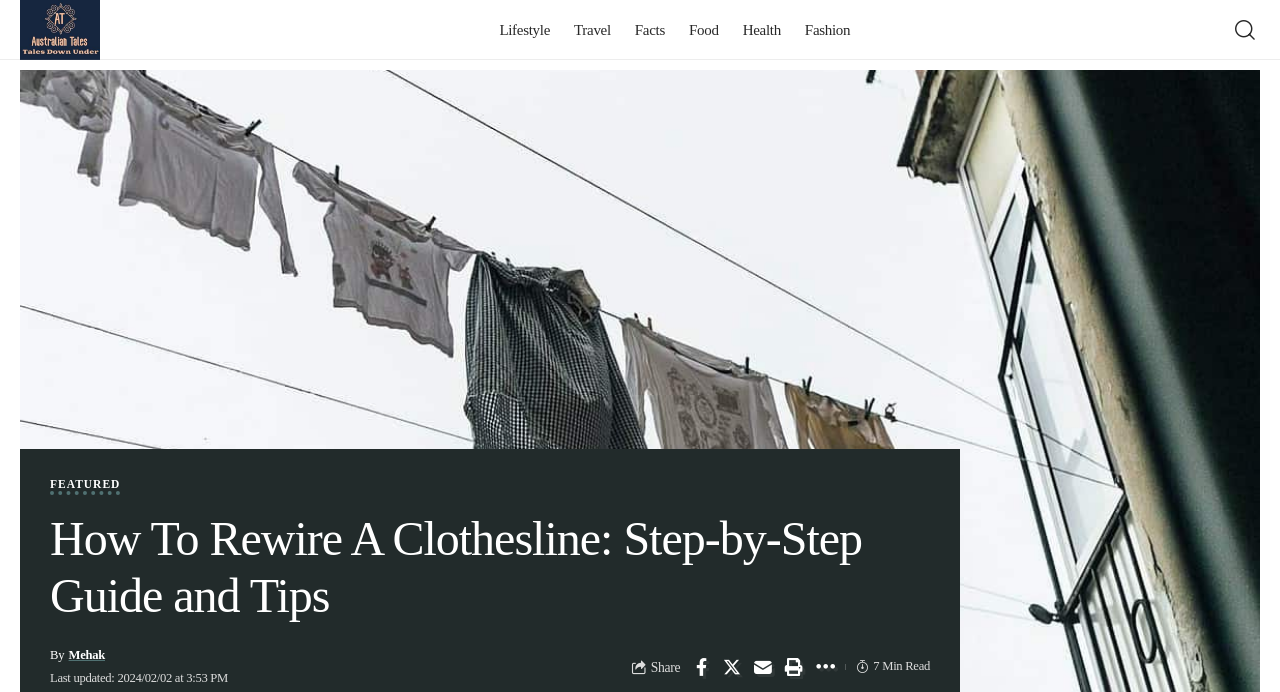When was the article last updated?
Give a detailed explanation using the information visible in the image.

The article was last updated on '2024/02/02 at 3:53 PM' as mentioned in the time section below the heading 'How To Rewire A Clothesline: Step-by-Step Guide and Tips'.